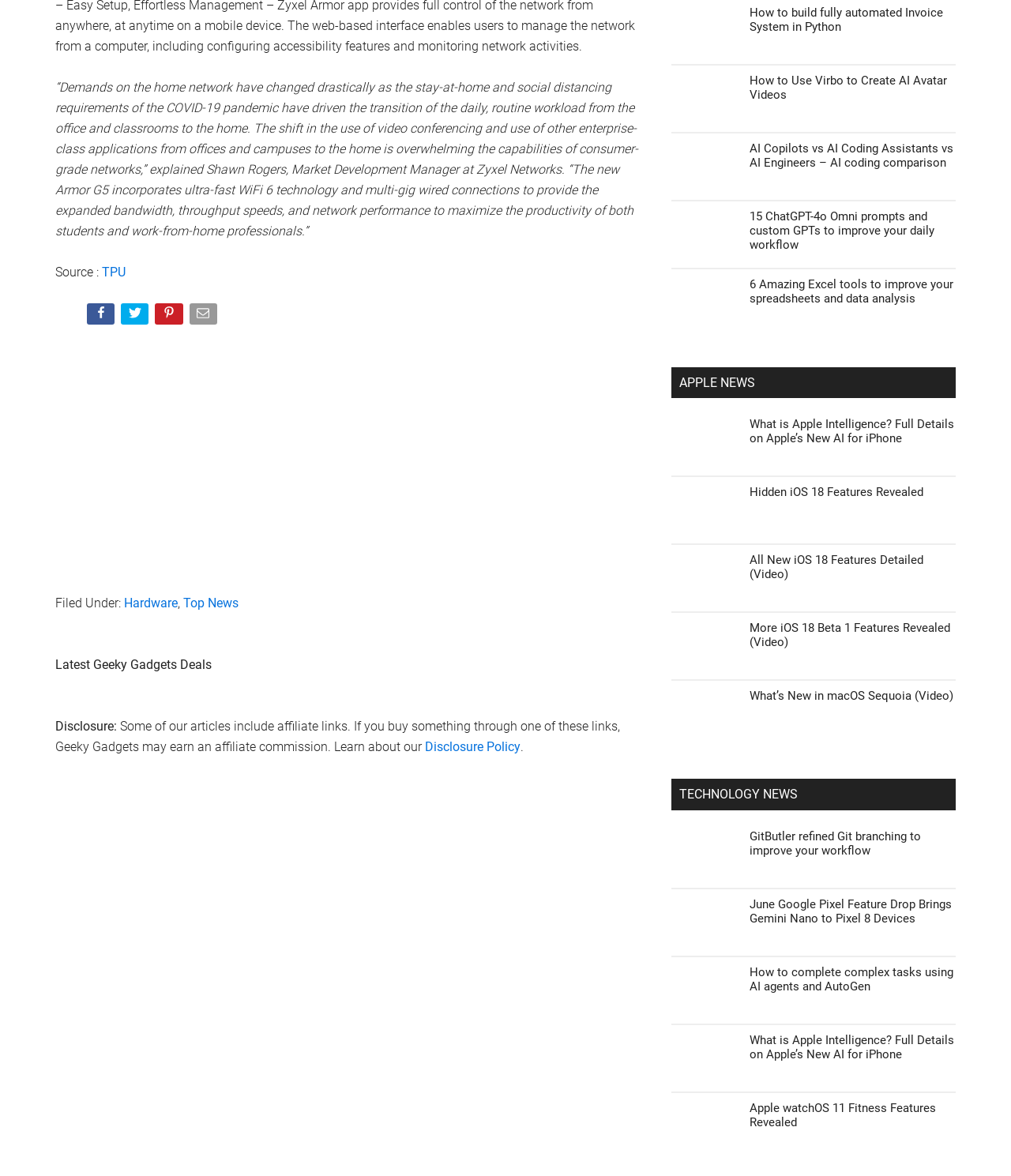Answer the question with a brief word or phrase:
How many articles are listed under 'APPLE NEWS'?

4